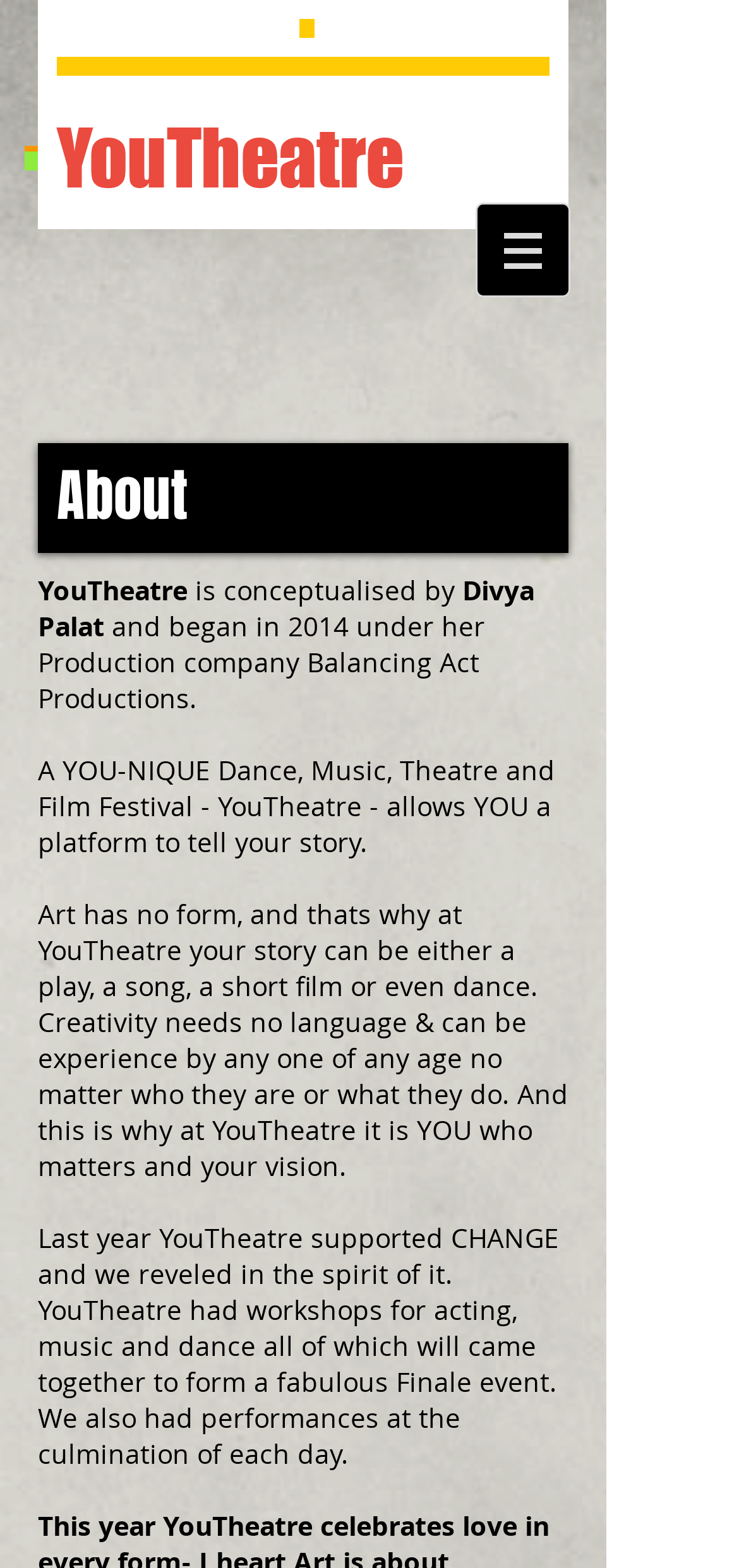What is the purpose of YouTheatre?
Please respond to the question with as much detail as possible.

By reading the text on the webpage, we can find that the purpose of YouTheatre is to provide a platform for individuals to tell their stories, as mentioned in the sentence 'A YOU-NIQUE Dance, Music, Theatre and Film Festival - YouTheatre - allows YOU a platform to tell your story'.